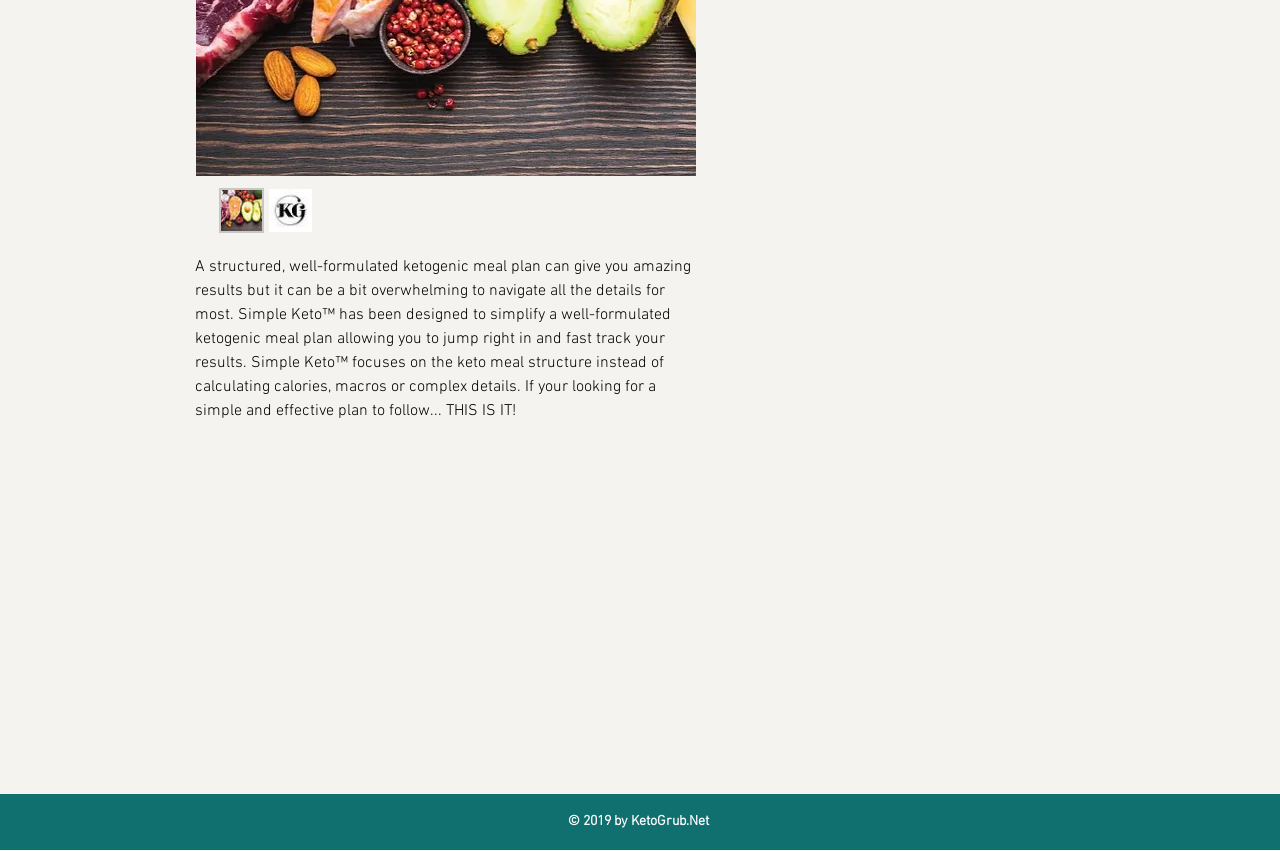Bounding box coordinates are to be given in the format (top-left x, top-left y, bottom-right x, bottom-right y). All values must be floating point numbers between 0 and 1. Provide the bounding box coordinate for the UI element described as: certificate

None